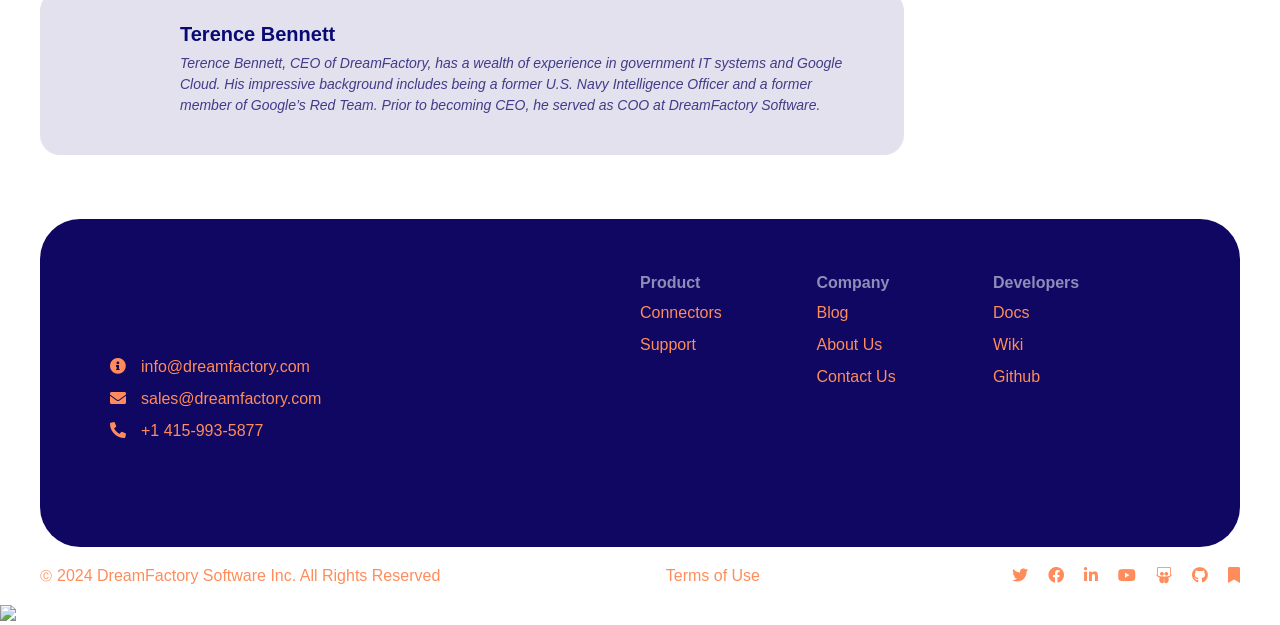Please provide a comprehensive answer to the question based on the screenshot: What is the email address for sales inquiries?

The webpage contains a StaticText element with the text 'sales@dreamfactory.com', which is likely the email address for sales inquiries.